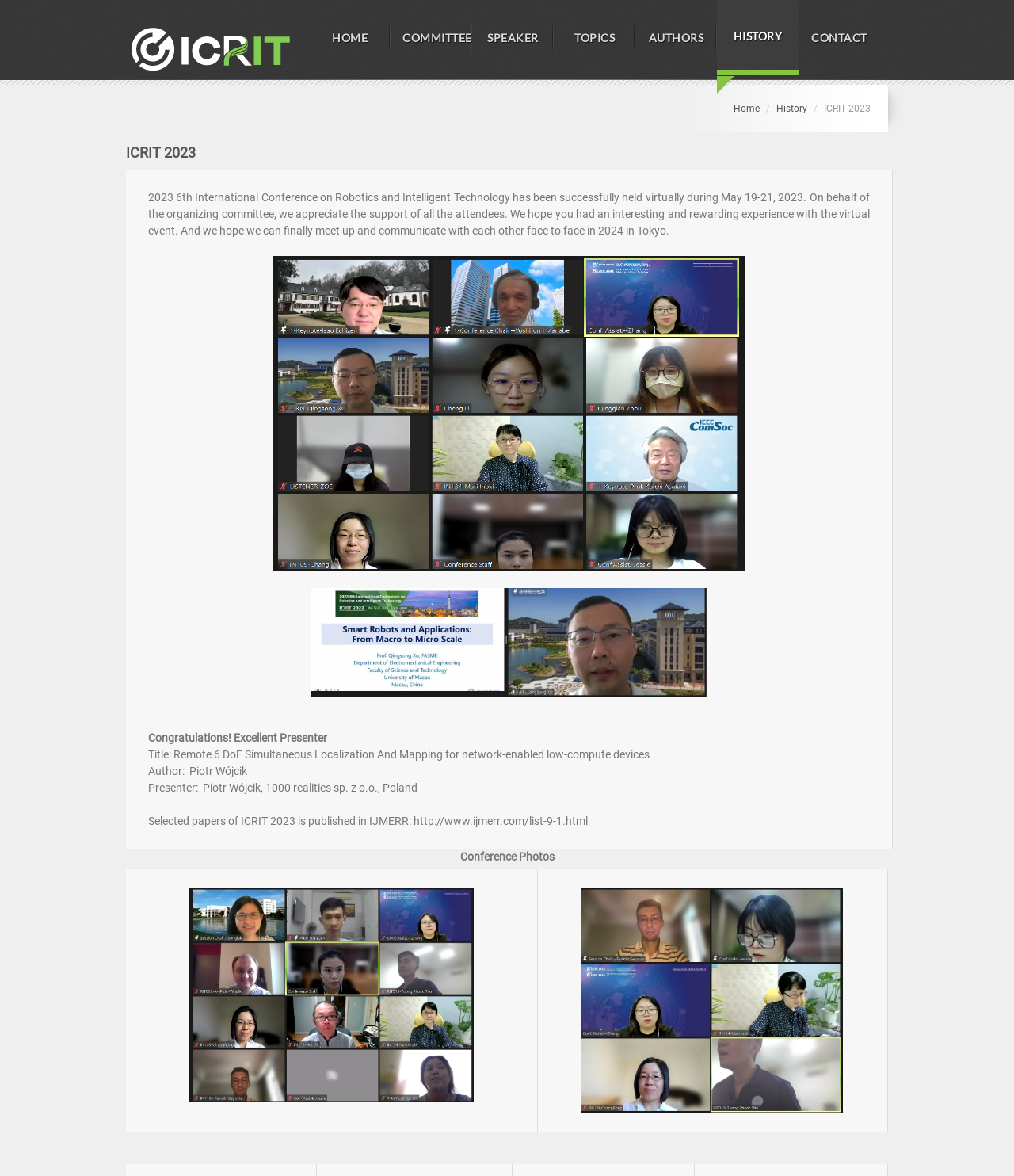Determine the bounding box coordinates of the UI element described below. Use the format (top-left x, top-left y, bottom-right x, bottom-right y) with floating point numbers between 0 and 1: parent_node: HOME

[0.124, 0.0, 0.292, 0.068]